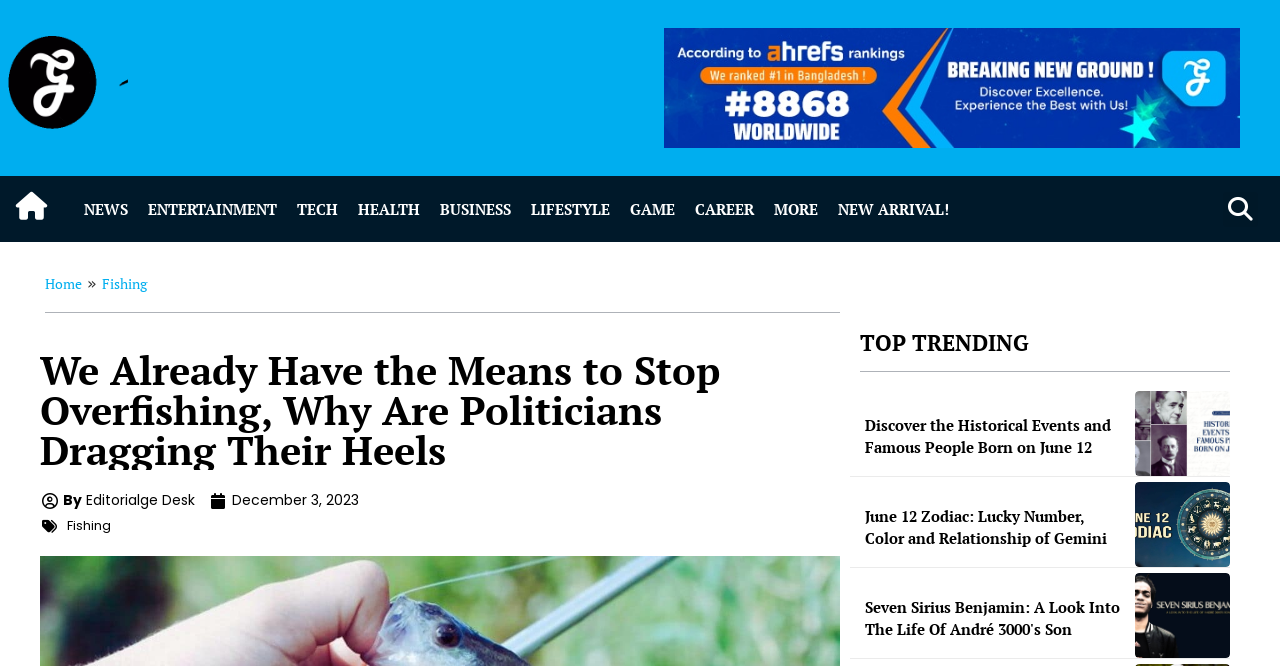Please locate the bounding box coordinates of the element that should be clicked to achieve the given instruction: "Read the article by Editorialge Desk".

[0.033, 0.736, 0.152, 0.768]